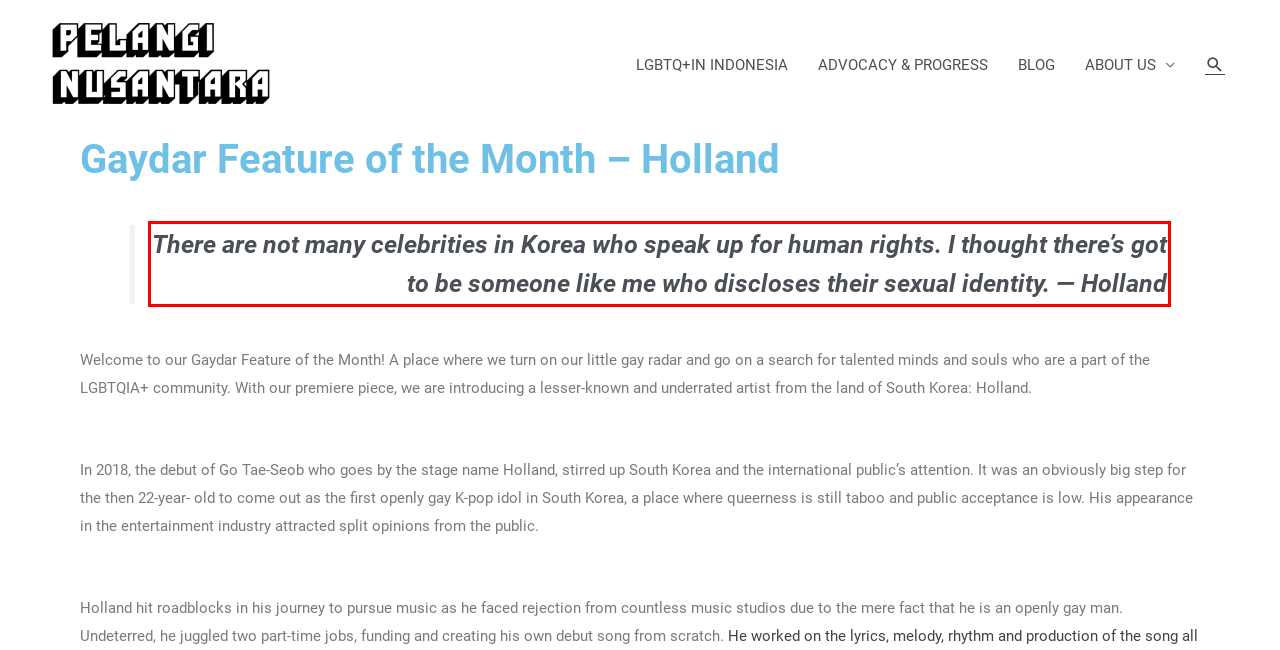Look at the provided screenshot of the webpage and perform OCR on the text within the red bounding box.

There are not many celebrities in Korea who speak up for human rights. I thought there’s got to be someone like me who discloses their sexual identity. — Holland